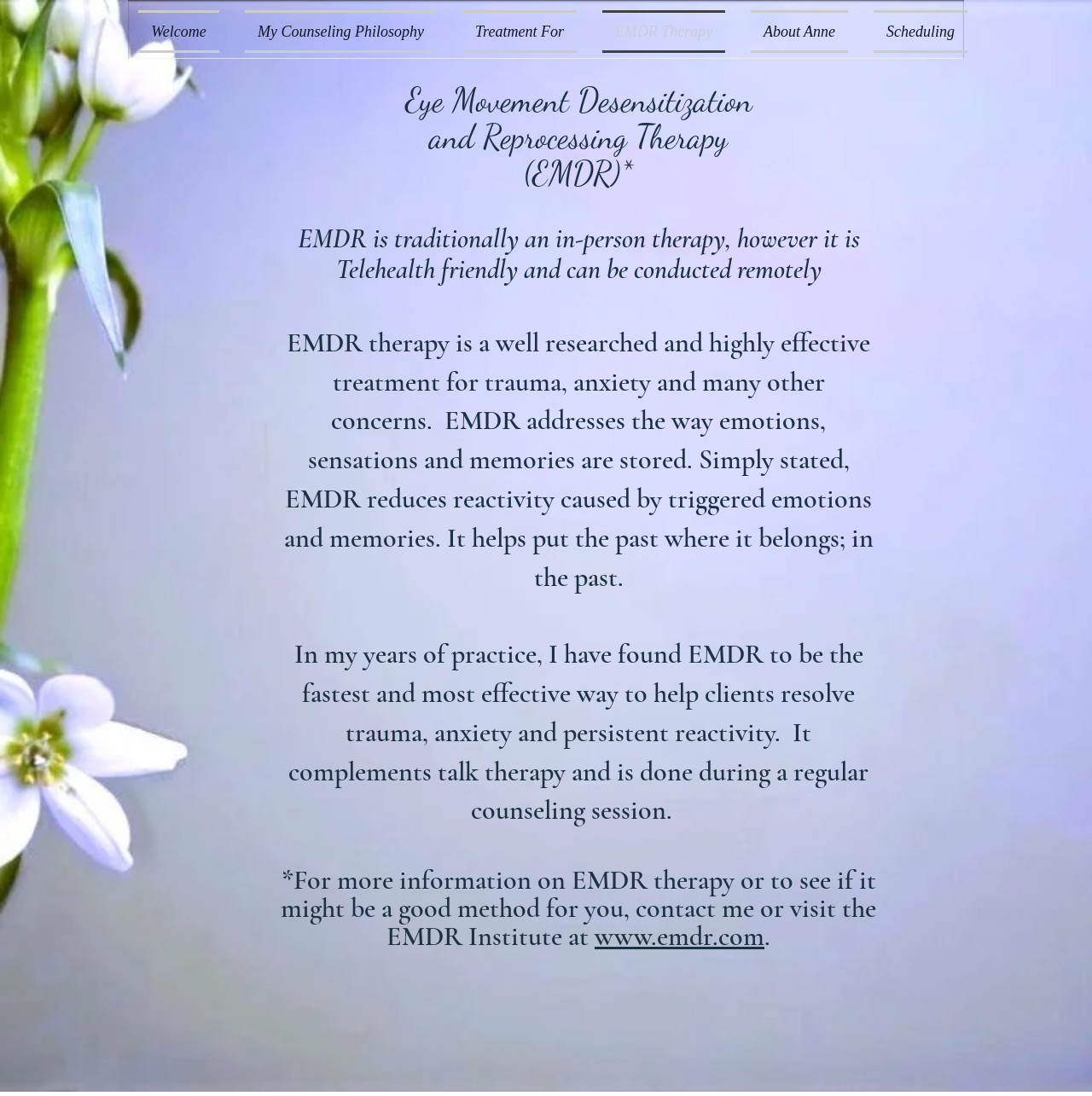Given the following UI element description: "About Anne", find the bounding box coordinates in the webpage screenshot.

[0.676, 0.009, 0.788, 0.048]